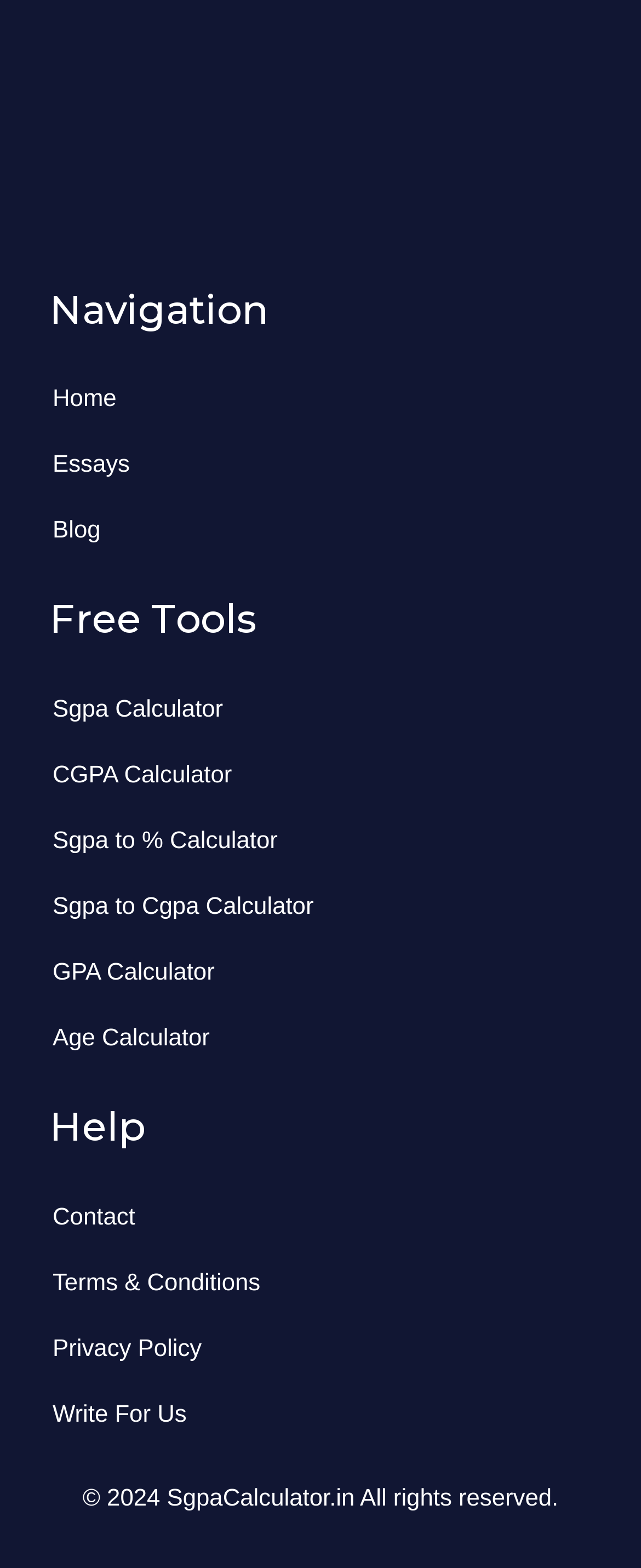How many types of calculators are there?
Please provide a single word or phrase in response based on the screenshot.

5